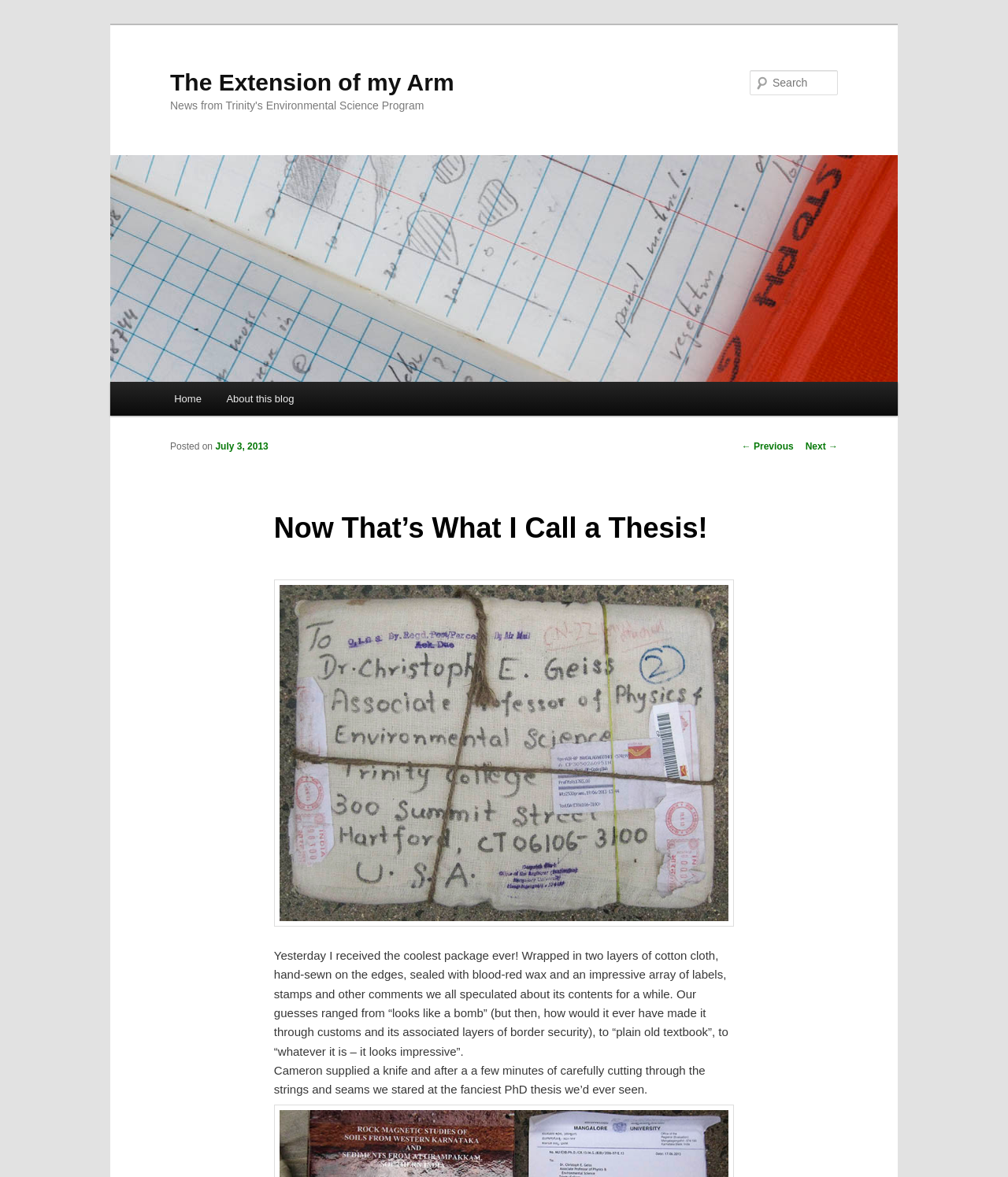Based on the element description: "About this blog", identify the UI element and provide its bounding box coordinates. Use four float numbers between 0 and 1, [left, top, right, bottom].

[0.212, 0.324, 0.304, 0.353]